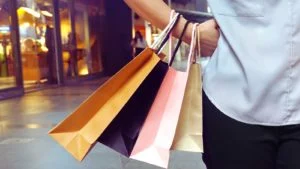Why are people returning to stores?
Please answer the question with a single word or phrase, referencing the image.

Following pandemic restrictions